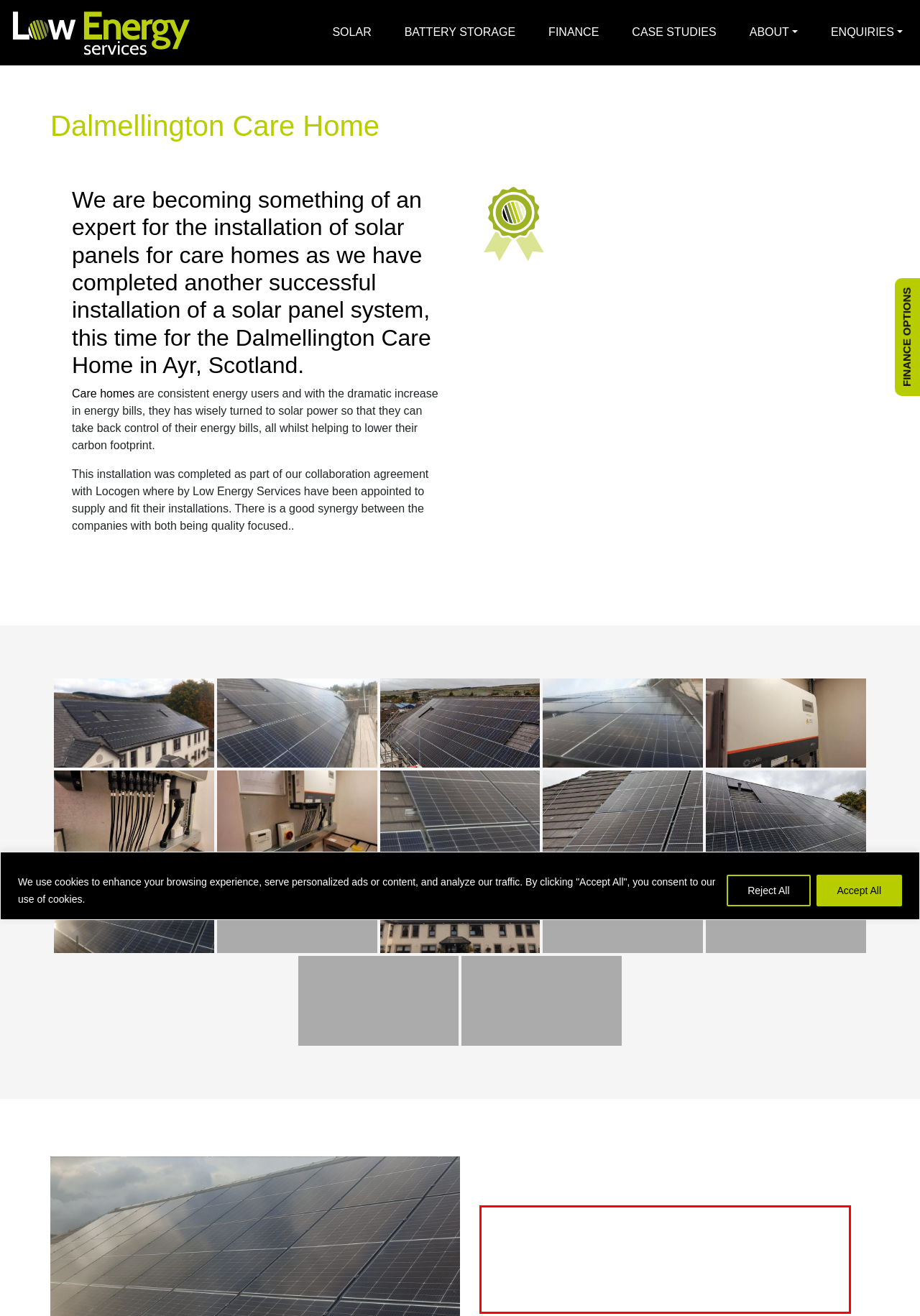Identify the text inside the red bounding box in the provided webpage screenshot and transcribe it.

This solar panel installation, as is expected of our team, was completed to the highest standards. We can say that because our solar installation team are all full employed by Low Energy Services. This means that we can constantly monitor and quality check our work with on site Project management throughout to ensure the smooth running of the contract.